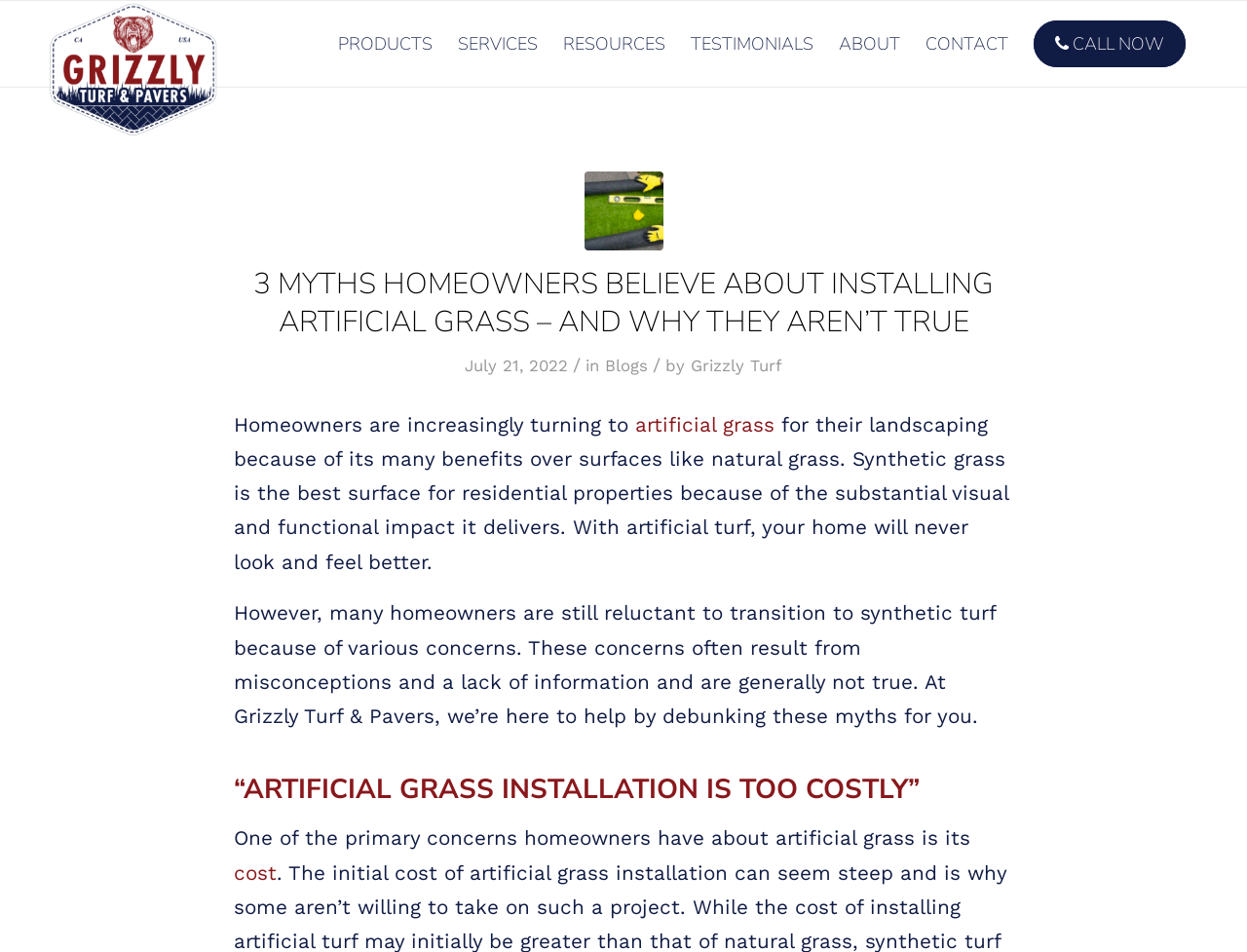What is the purpose of Grizzly Turf & Pavers?
Respond to the question with a single word or phrase according to the image.

To help homeowners